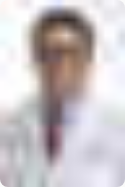Generate a detailed caption that encompasses all aspects of the image.

The image features a medical professional dressed in a white lab coat, accompanied by a tie, suggesting a formal and professional demeanor. The background appears neutral, ensuring the focus remains on the individual. This person is identified as Robert J Feezor, MD, a vascular surgeon affiliated with the University of Florida Health. The context indicates that he is part of a team of experts, likely involved in patient care or medical consultations within a healthcare setting, emphasizing his role in the specialized field of vascular surgery.